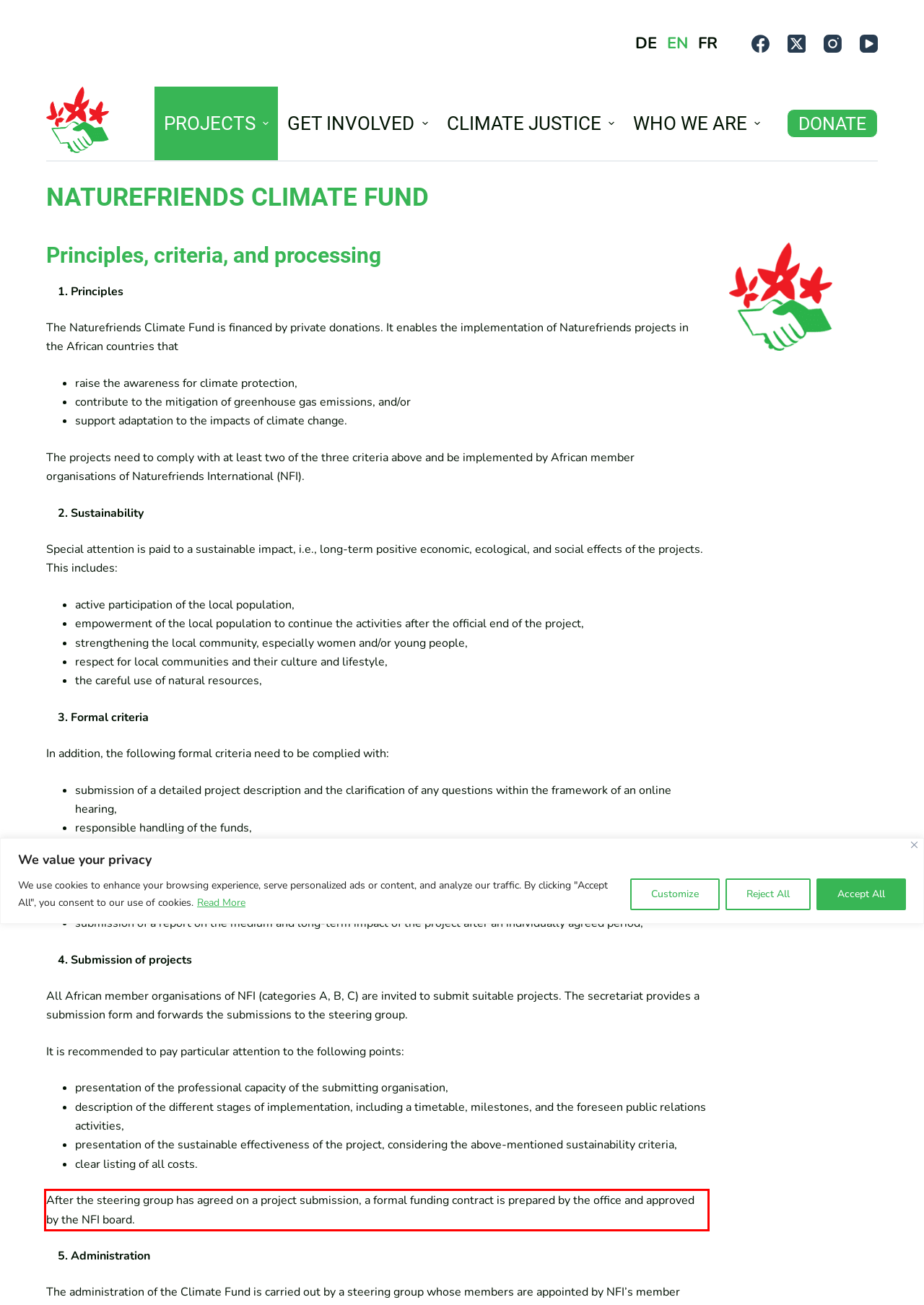The screenshot you have been given contains a UI element surrounded by a red rectangle. Use OCR to read and extract the text inside this red rectangle.

After the steering group has agreed on a project submission, a formal funding contract is prepared by the office and approved by the NFI board.